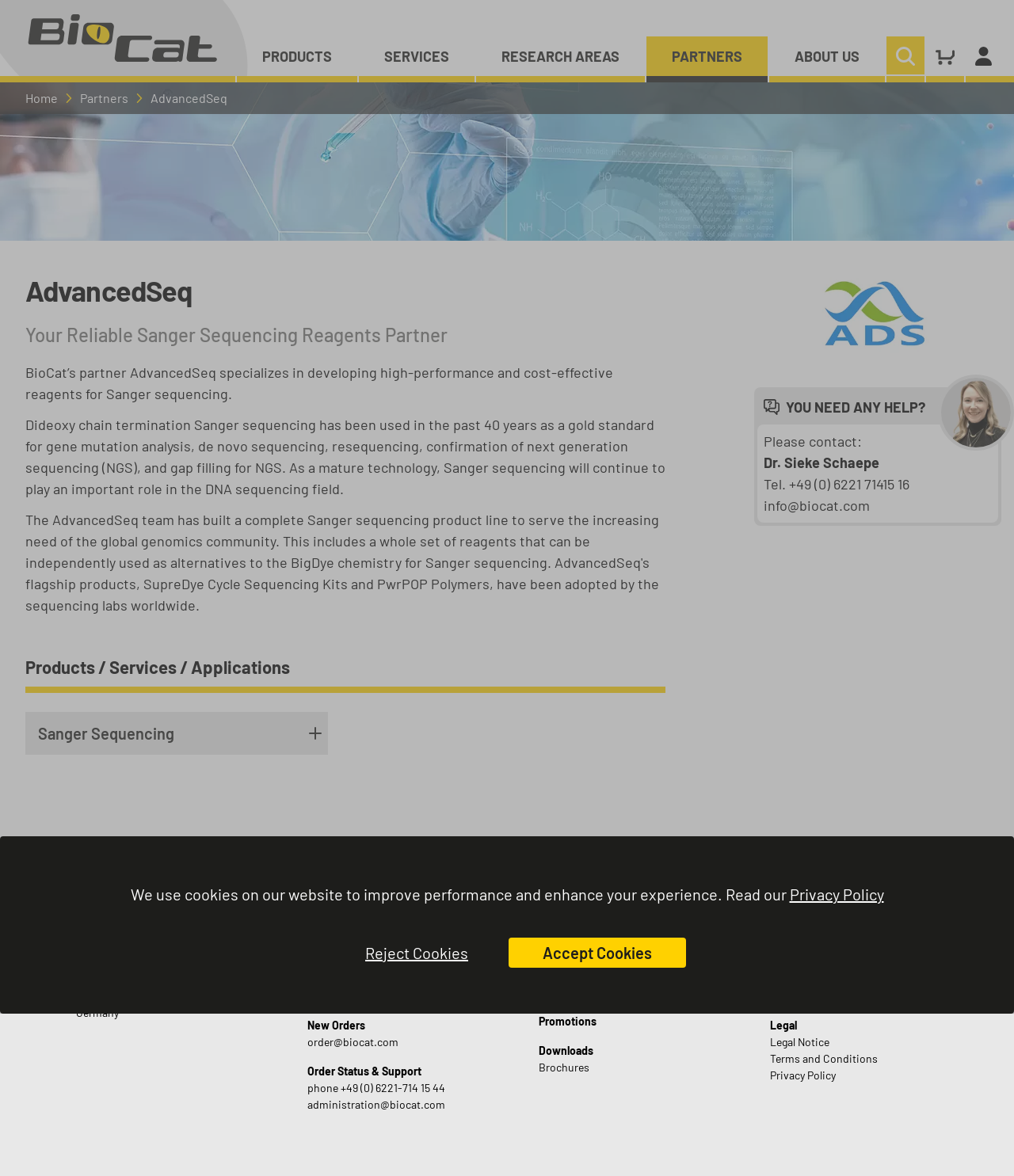Find the bounding box of the UI element described as follows: "About Us".

[0.759, 0.031, 0.873, 0.07]